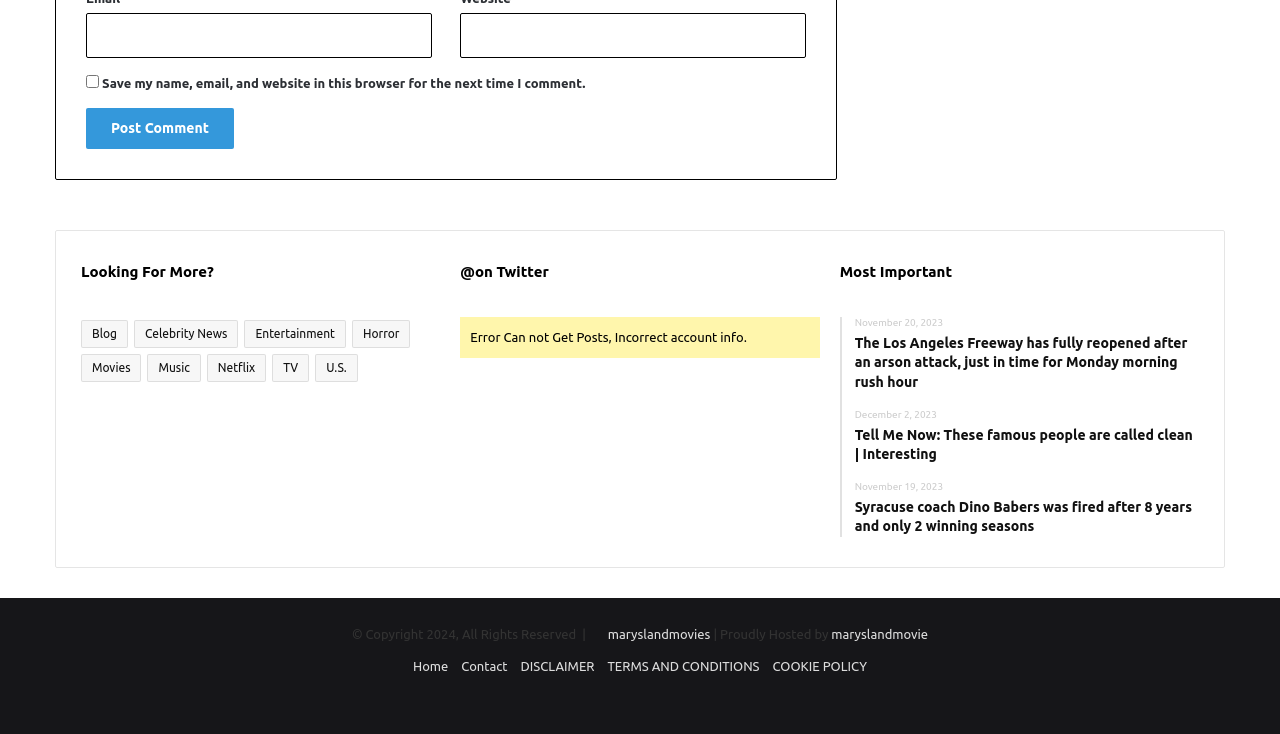Determine the bounding box coordinates of the clickable area required to perform the following instruction: "Follow on Twitter". The coordinates should be represented as four float numbers between 0 and 1: [left, top, right, bottom].

[0.36, 0.358, 0.429, 0.381]